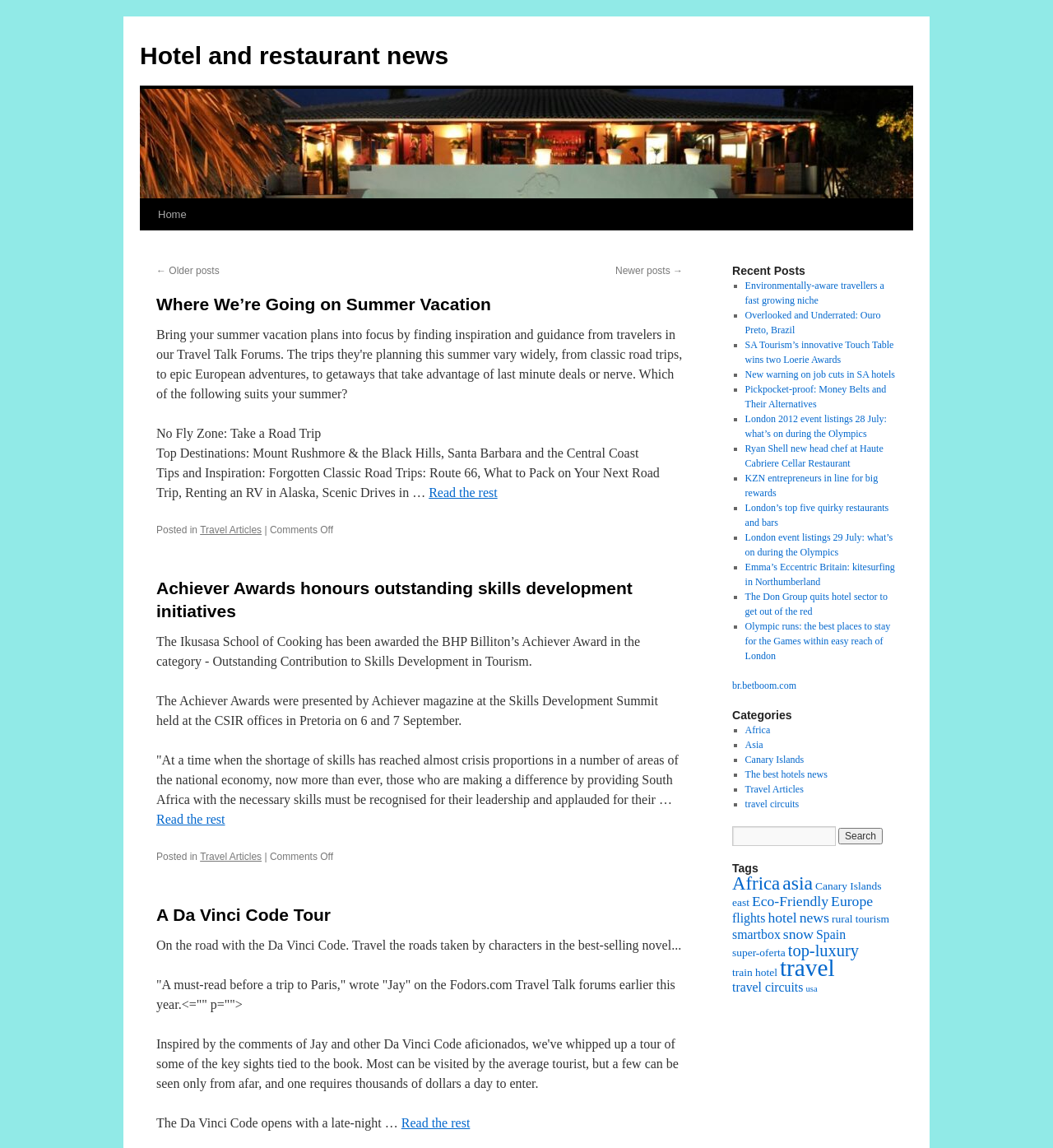Provide the text content of the webpage's main heading.

Hotel and restaurant news